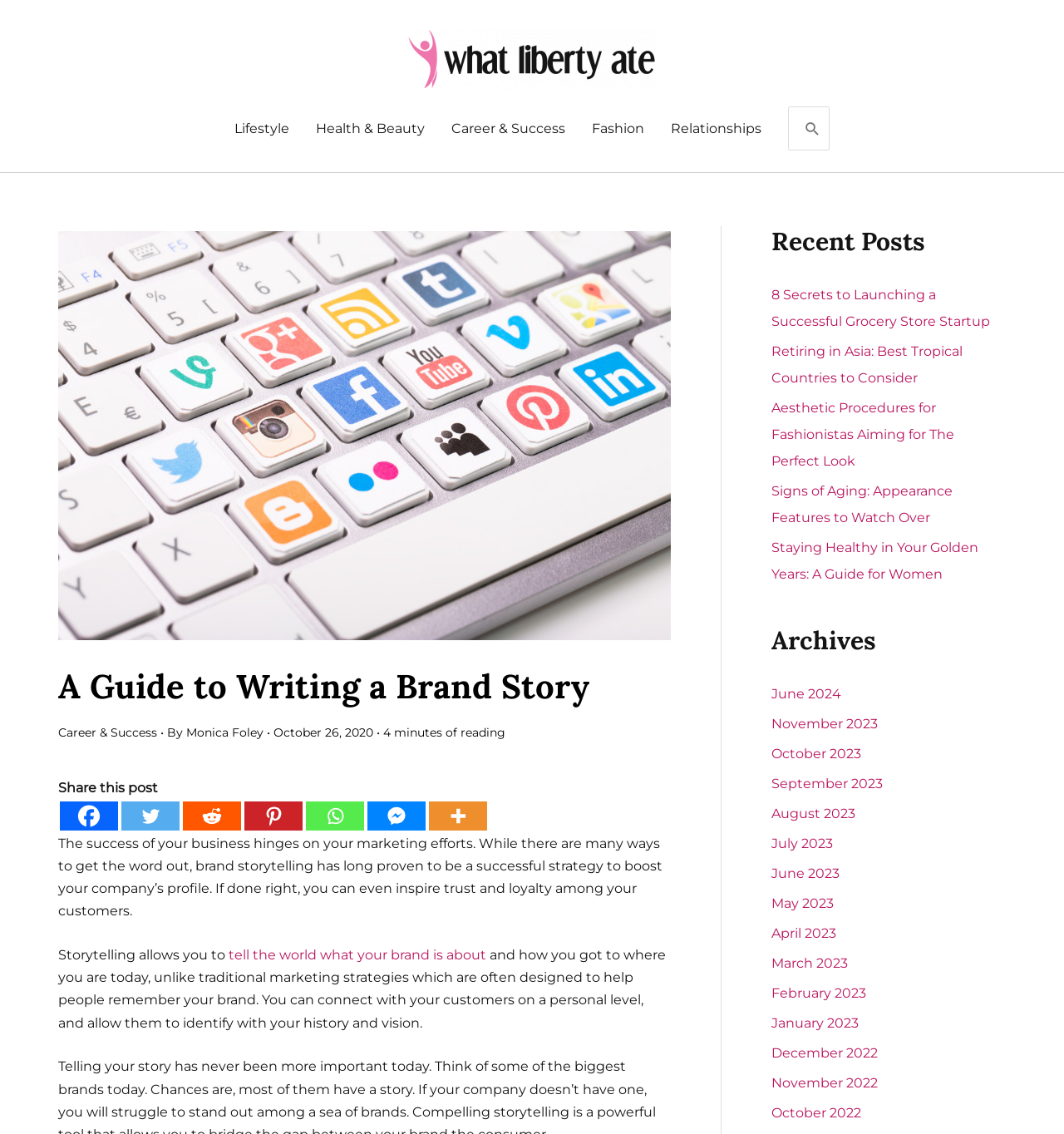Determine the bounding box for the described UI element: "Career & Success".

[0.055, 0.639, 0.148, 0.652]